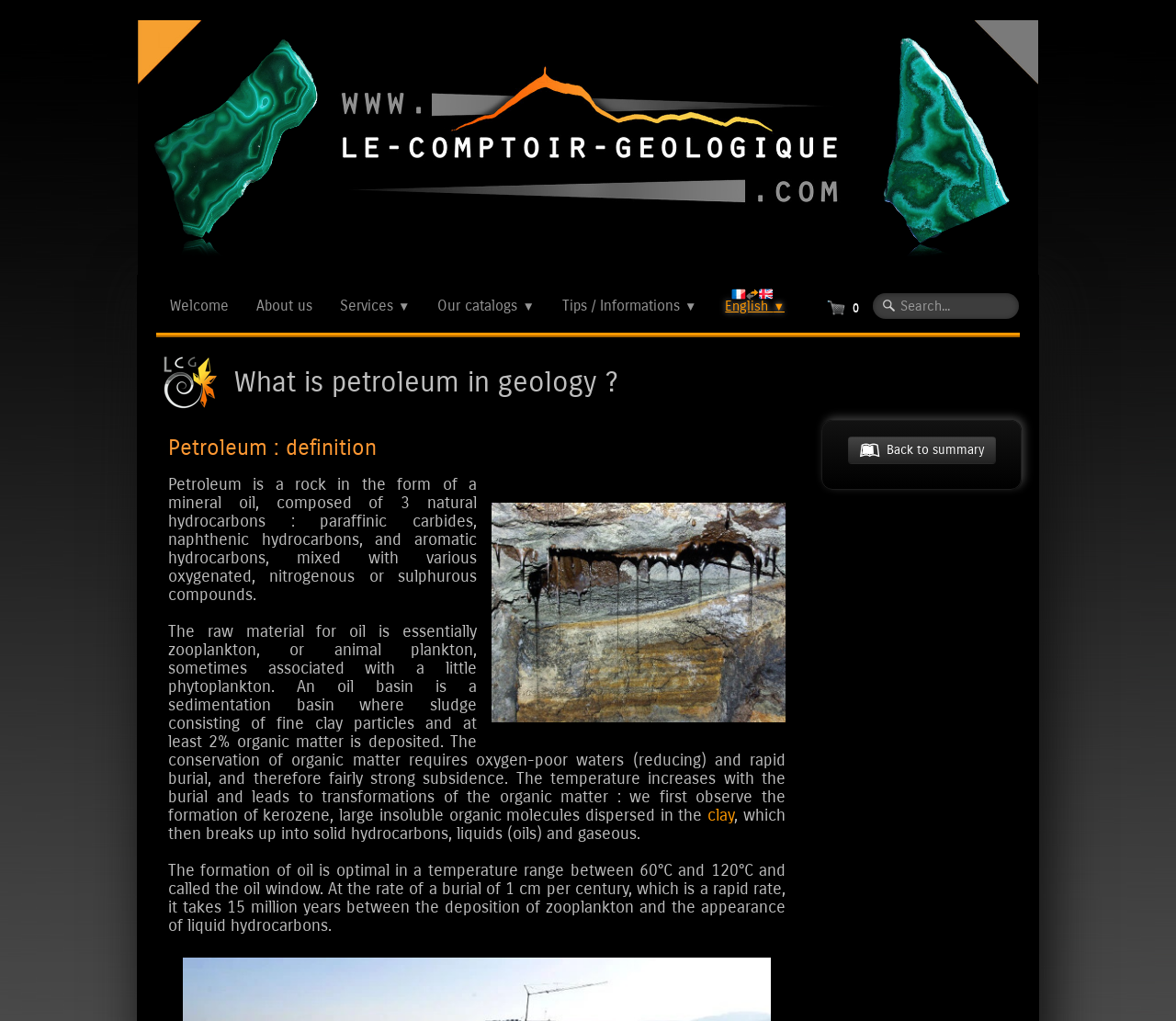What is the temperature range for the formation of oil?
Could you answer the question in a detailed manner, providing as much information as possible?

I found the answer by reading the static text element 'The formation of oil is optimal in a temperature range between 60°C and 120°C and called the oil window.' which provides the temperature range for the formation of oil.